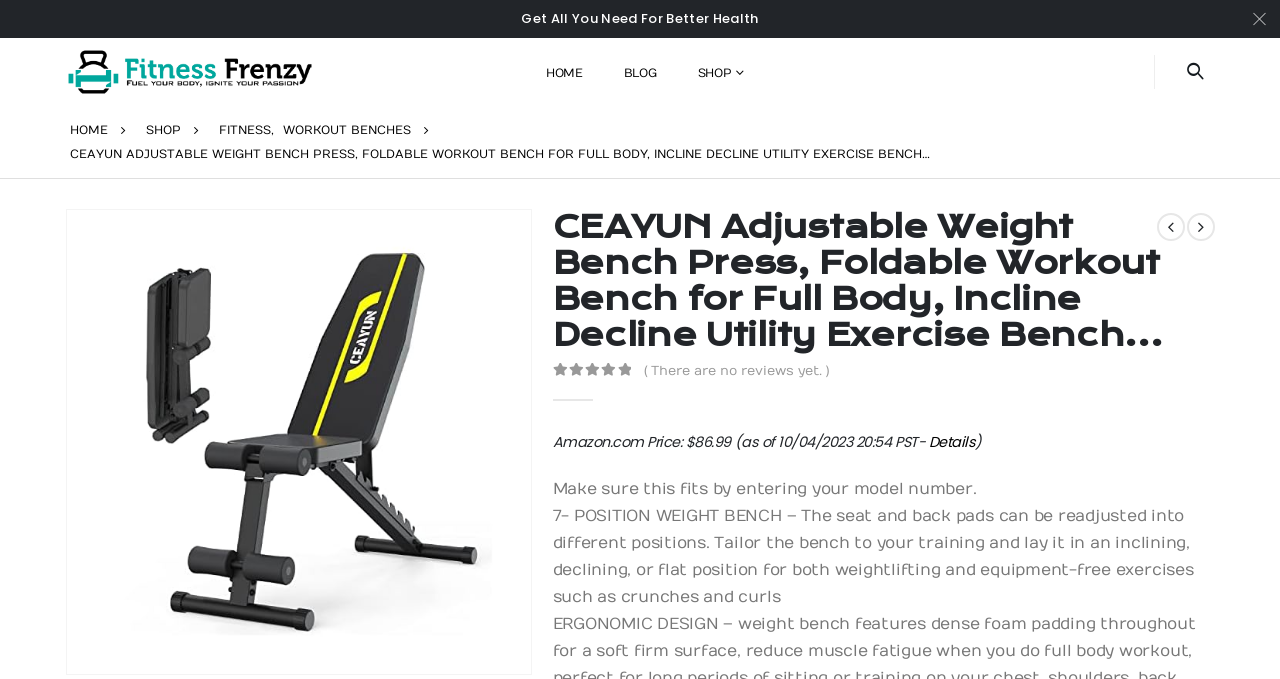Kindly determine the bounding box coordinates of the area that needs to be clicked to fulfill this instruction: "Click on the WORKOUT BENCHES link".

[0.221, 0.174, 0.321, 0.209]